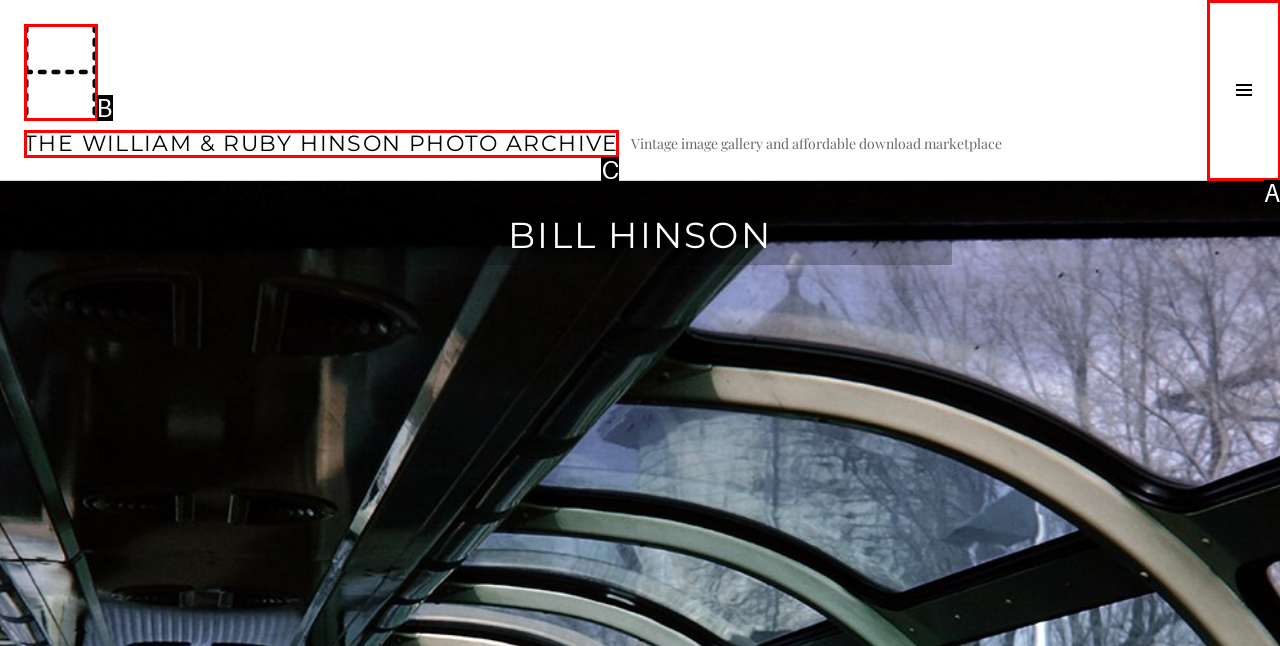Choose the HTML element that best fits the given description: Toggle Sidebar. Answer by stating the letter of the option.

A